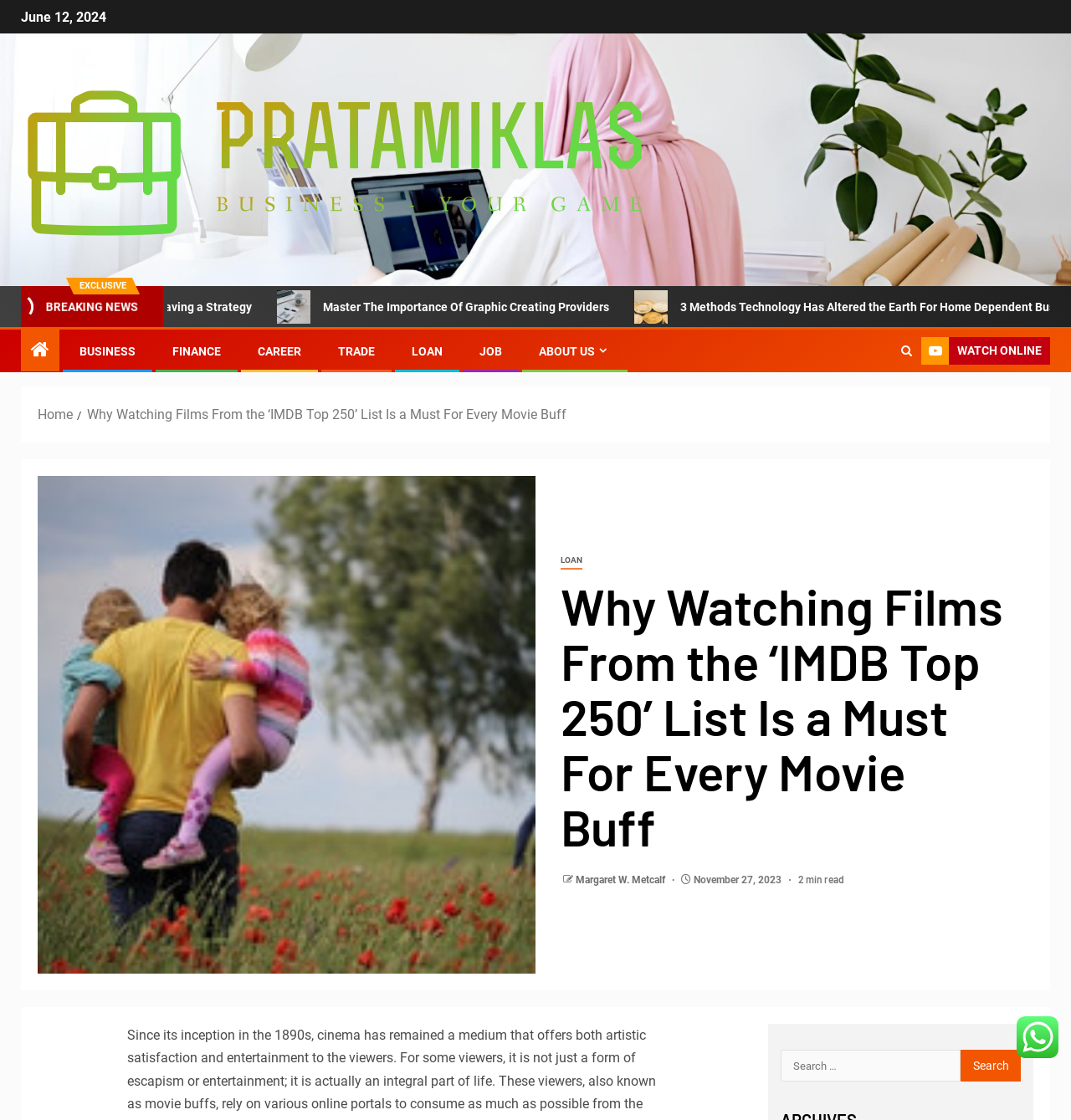Answer the question using only a single word or phrase: 
What is the category of the link 'BUSINESS'?

Navigation link